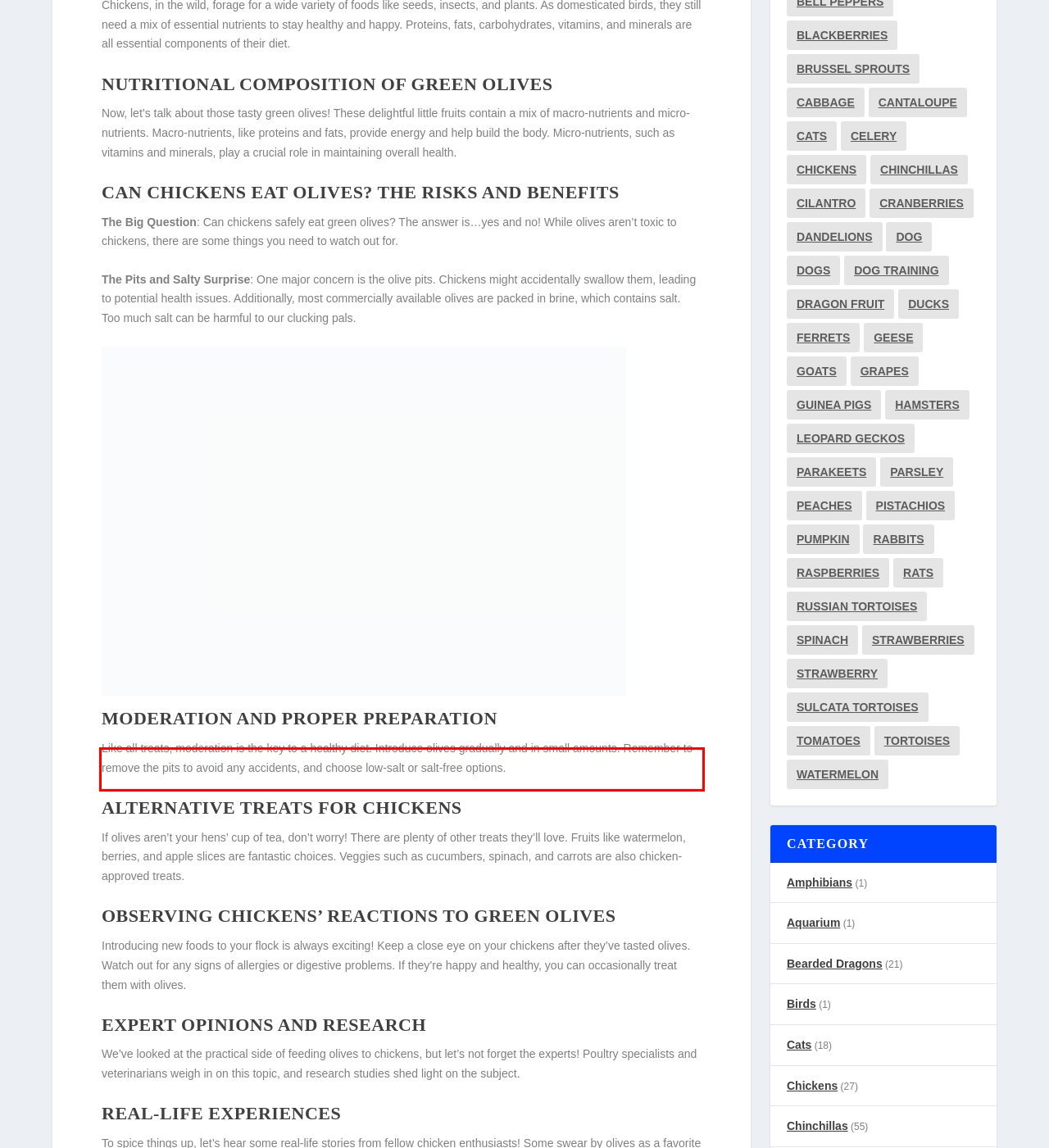Analyze the screenshot of the webpage that features a red bounding box and recognize the text content enclosed within this red bounding box.

Like all treats, moderation is the key to a healthy diet. Introduce olives gradually and in small amounts. Remember to remove the pits to avoid any accidents, and choose low-salt or salt-free options.